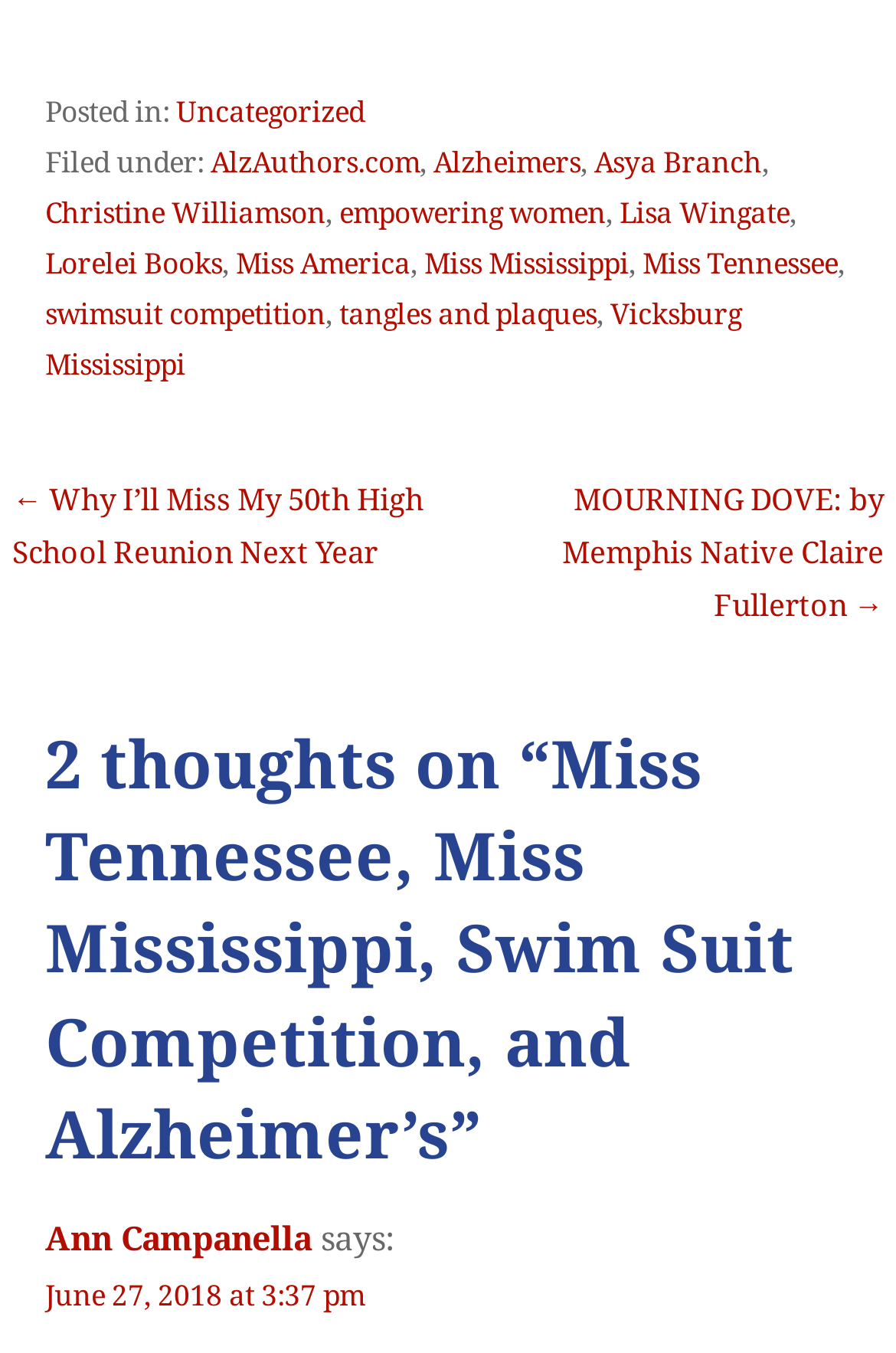Bounding box coordinates are specified in the format (top-left x, top-left y, bottom-right x, bottom-right y). All values are floating point numbers bounded between 0 and 1. Please provide the bounding box coordinate of the region this sentence describes: Ann Campanella

[0.051, 0.902, 0.348, 0.929]